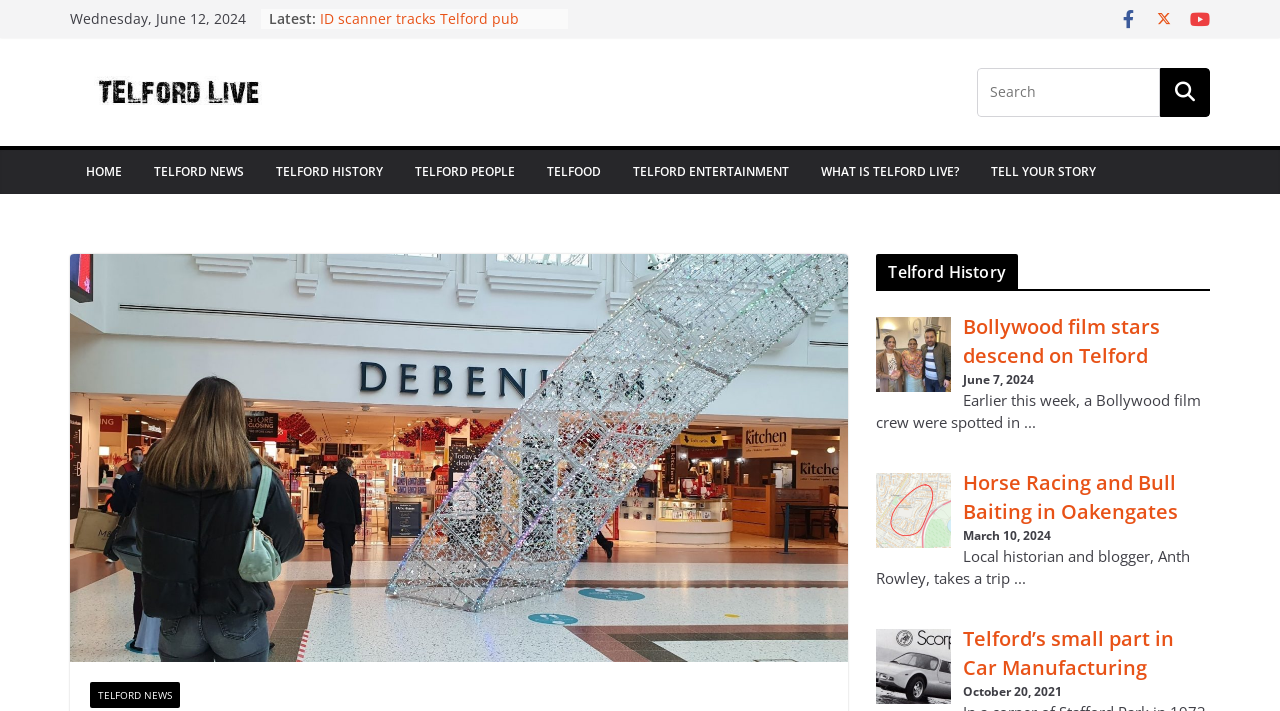Please determine the bounding box coordinates of the section I need to click to accomplish this instruction: "View the article 'Lighting Up the Past: Exploring 19th Century Street Lamps'".

None